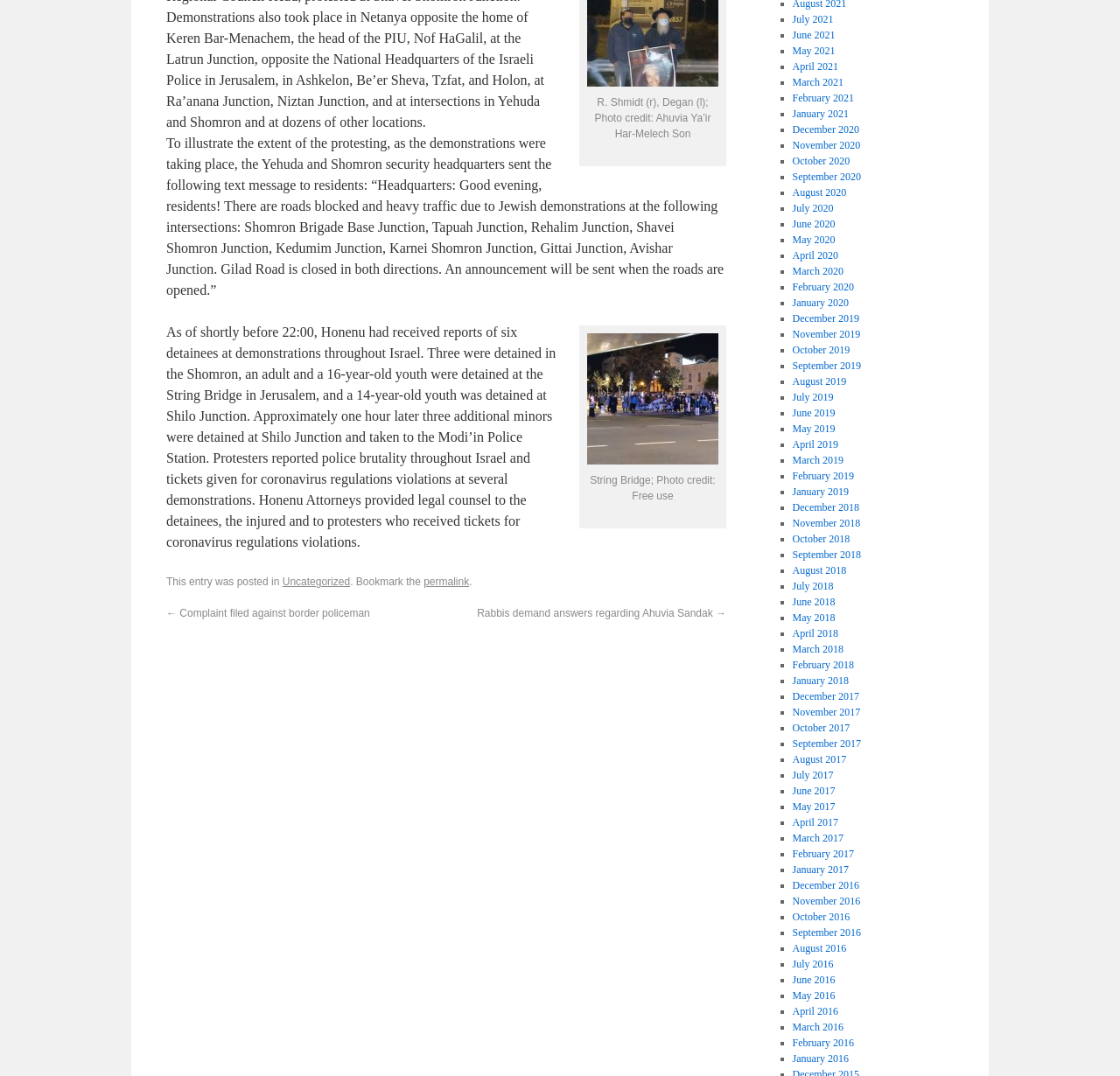Find the bounding box coordinates of the clickable area required to complete the following action: "Search for a product".

None